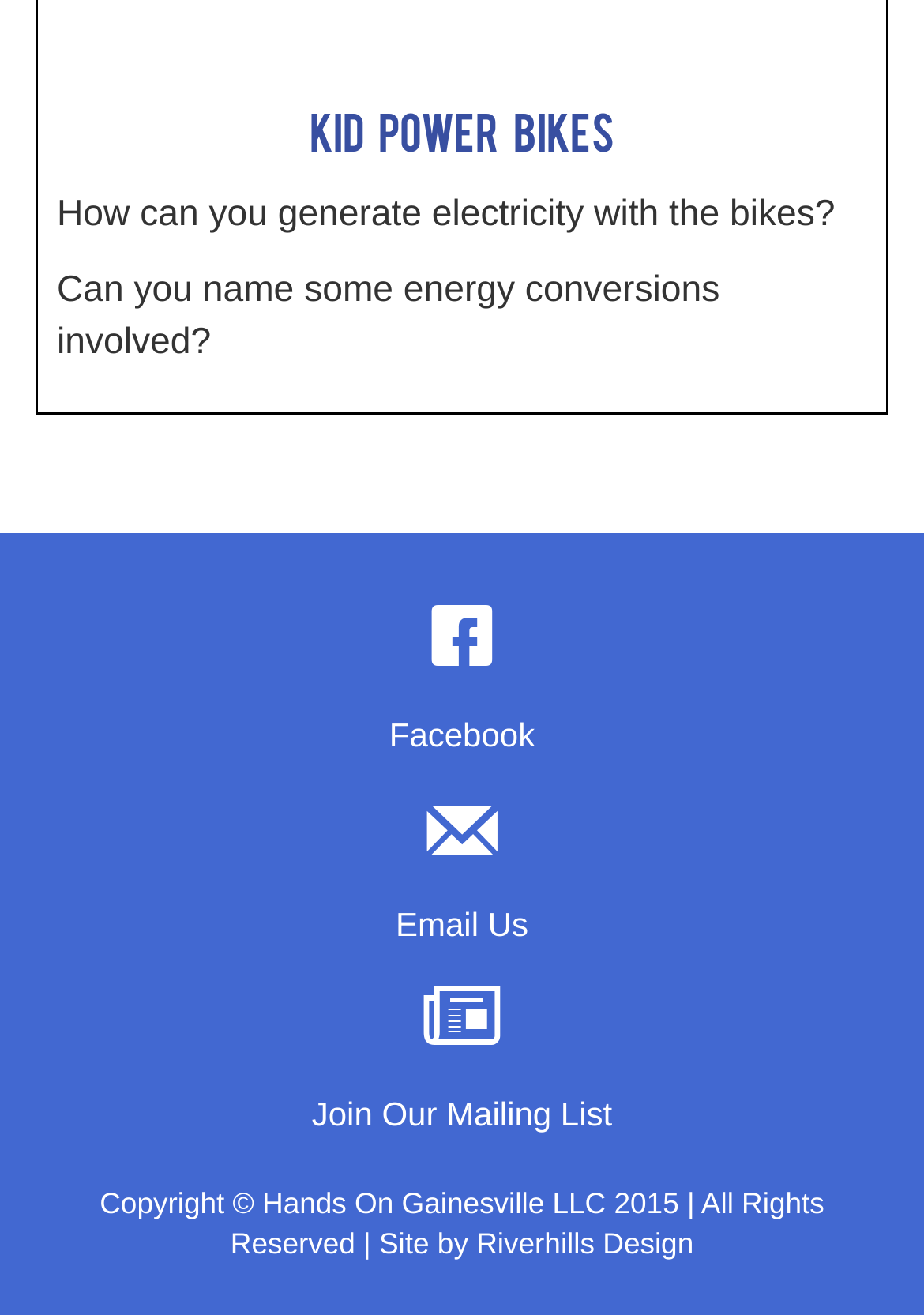What is the topic of discussion on the webpage?
Answer the question with as much detail as you can, using the image as a reference.

I found the answer by looking at the main heading of the webpage, which is 'Kid Power Bikes', and the subsequent questions about generating electricity with the bikes and energy conversions involved.